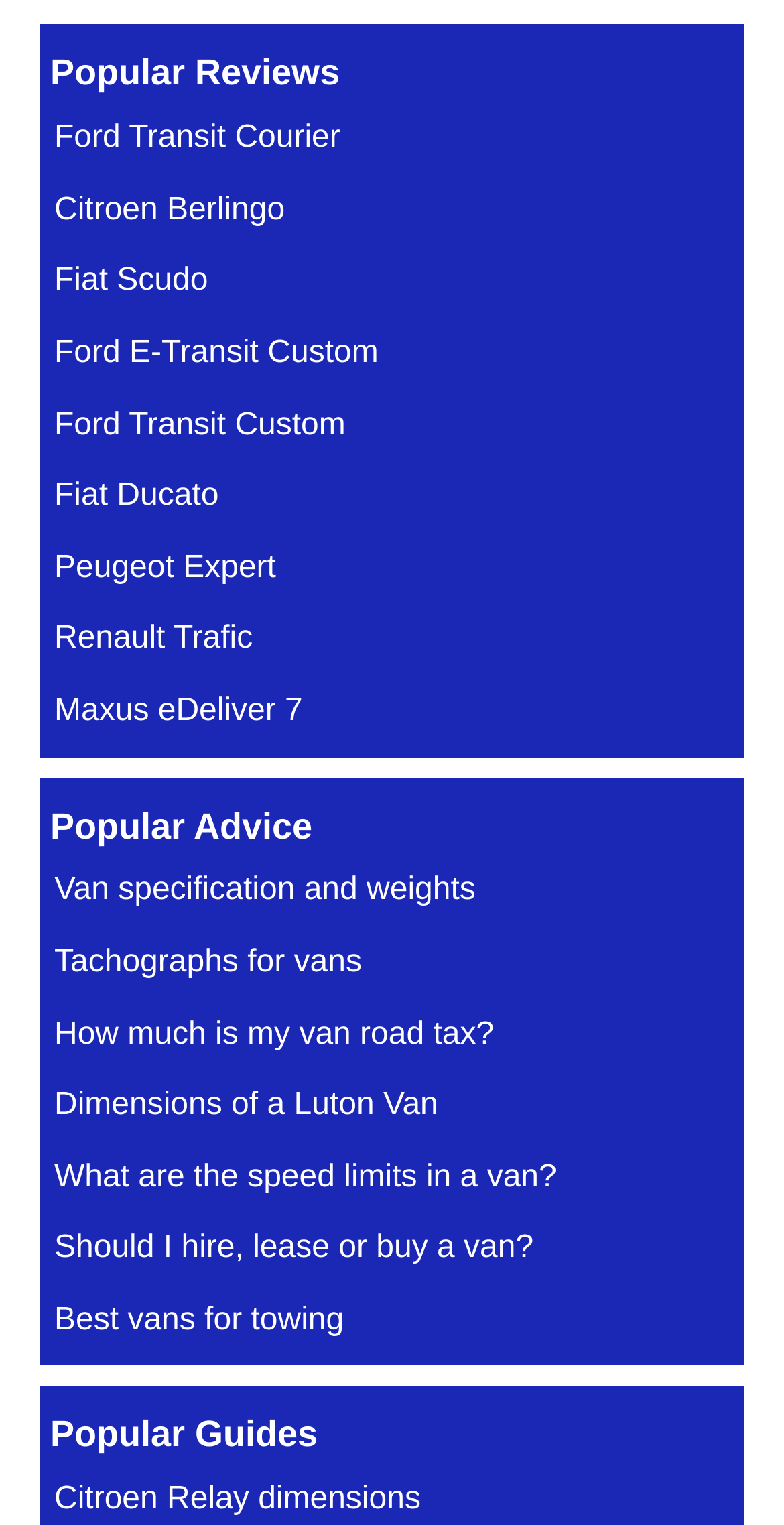Can you find the bounding box coordinates for the element that needs to be clicked to execute this instruction: "Explore Citroen Berlingo details"? The coordinates should be given as four float numbers between 0 and 1, i.e., [left, top, right, bottom].

[0.069, 0.121, 0.363, 0.155]